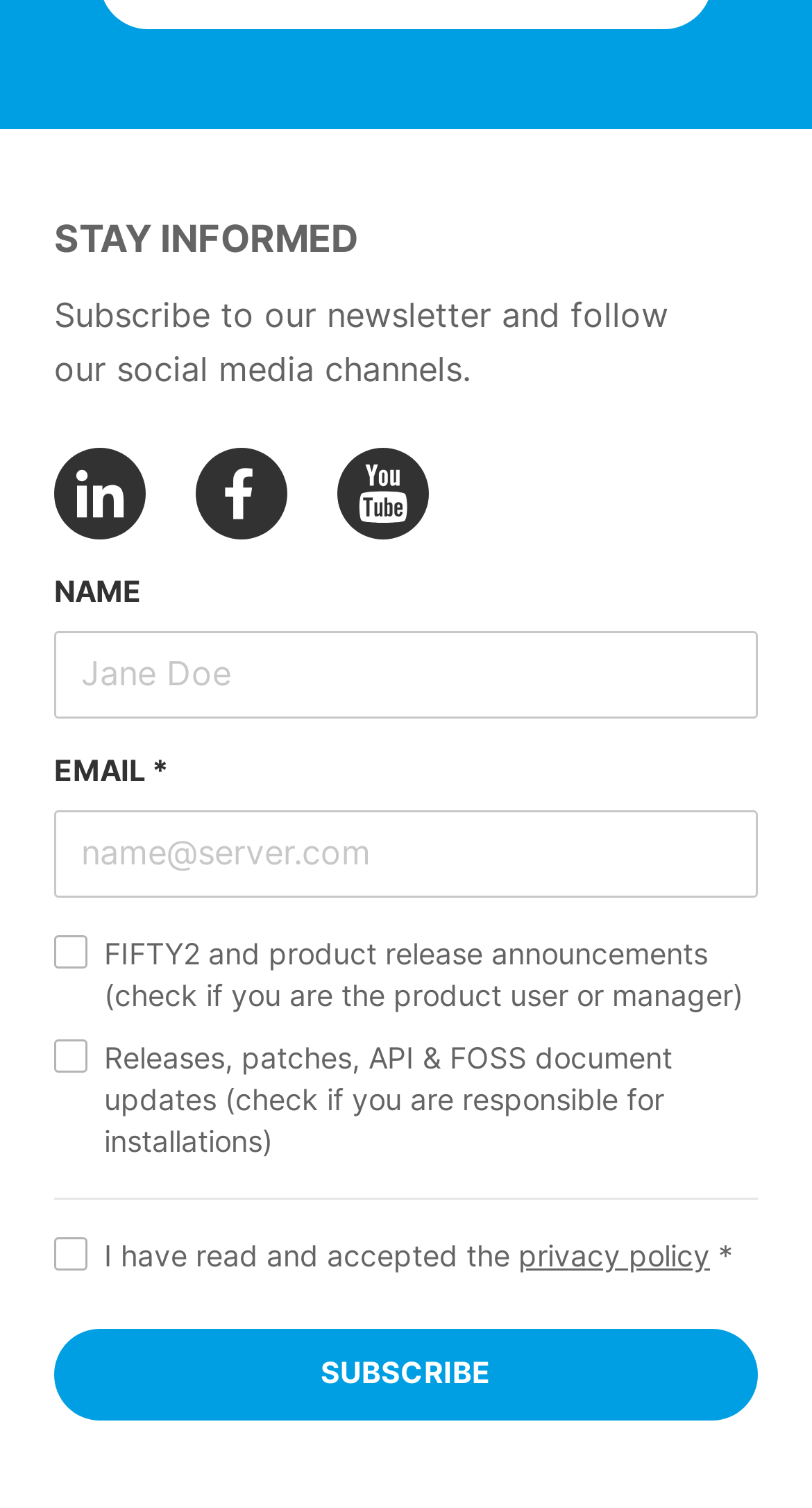Please provide the bounding box coordinates for the UI element as described: "SUBSCRIBE". The coordinates must be four floats between 0 and 1, represented as [left, top, right, bottom].

[0.067, 0.881, 0.933, 0.942]